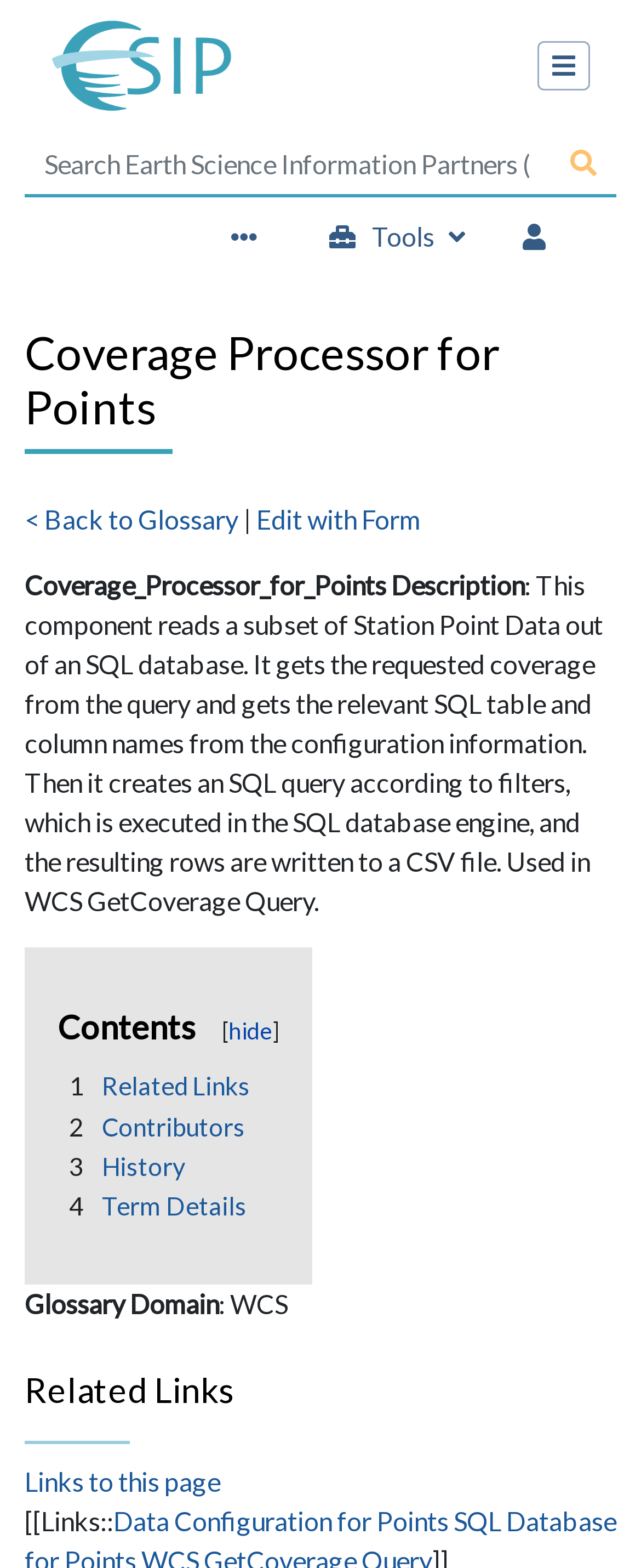Please determine the headline of the webpage and provide its content.

Coverage Processor for Points